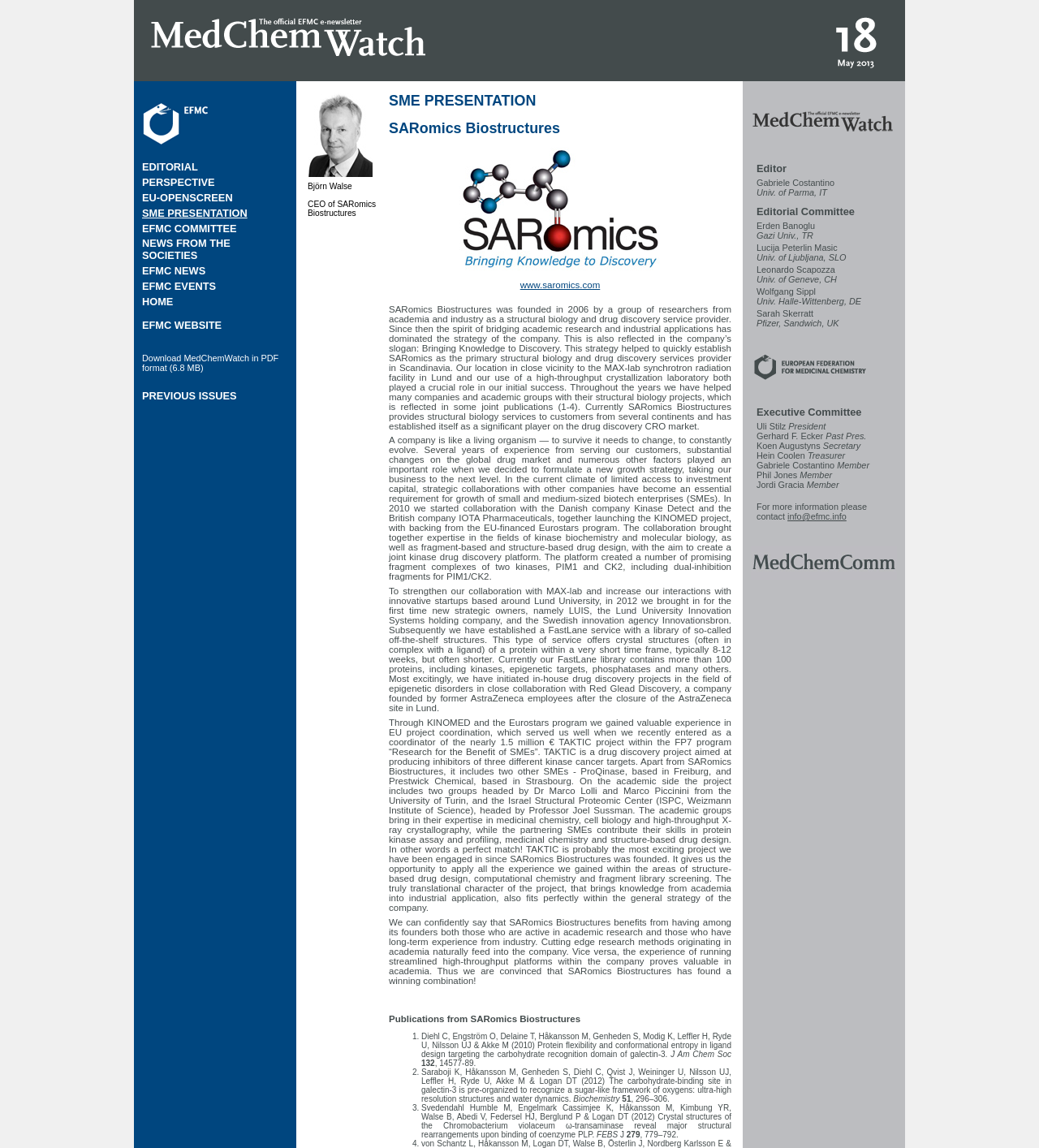Identify the bounding box coordinates for the region of the element that should be clicked to carry out the instruction: "Click on the 'EDITORIAL' link". The bounding box coordinates should be four float numbers between 0 and 1, i.e., [left, top, right, bottom].

[0.137, 0.14, 0.19, 0.151]